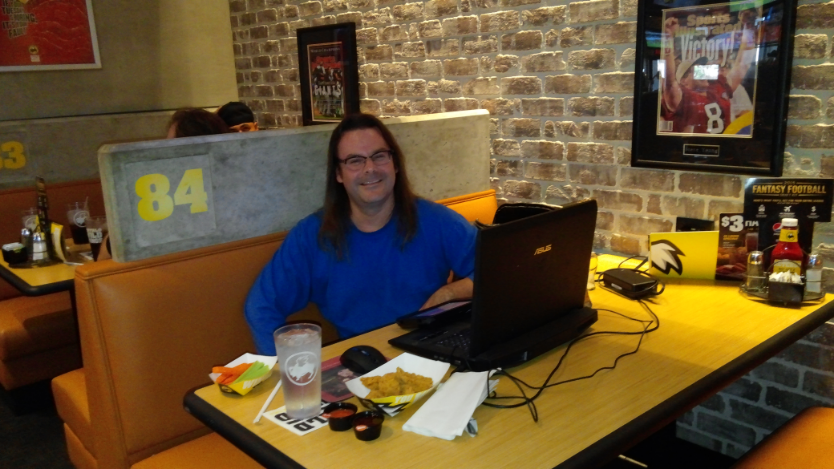What is on the table in front of him?
Using the image as a reference, answer with just one word or a short phrase.

Laptop and food